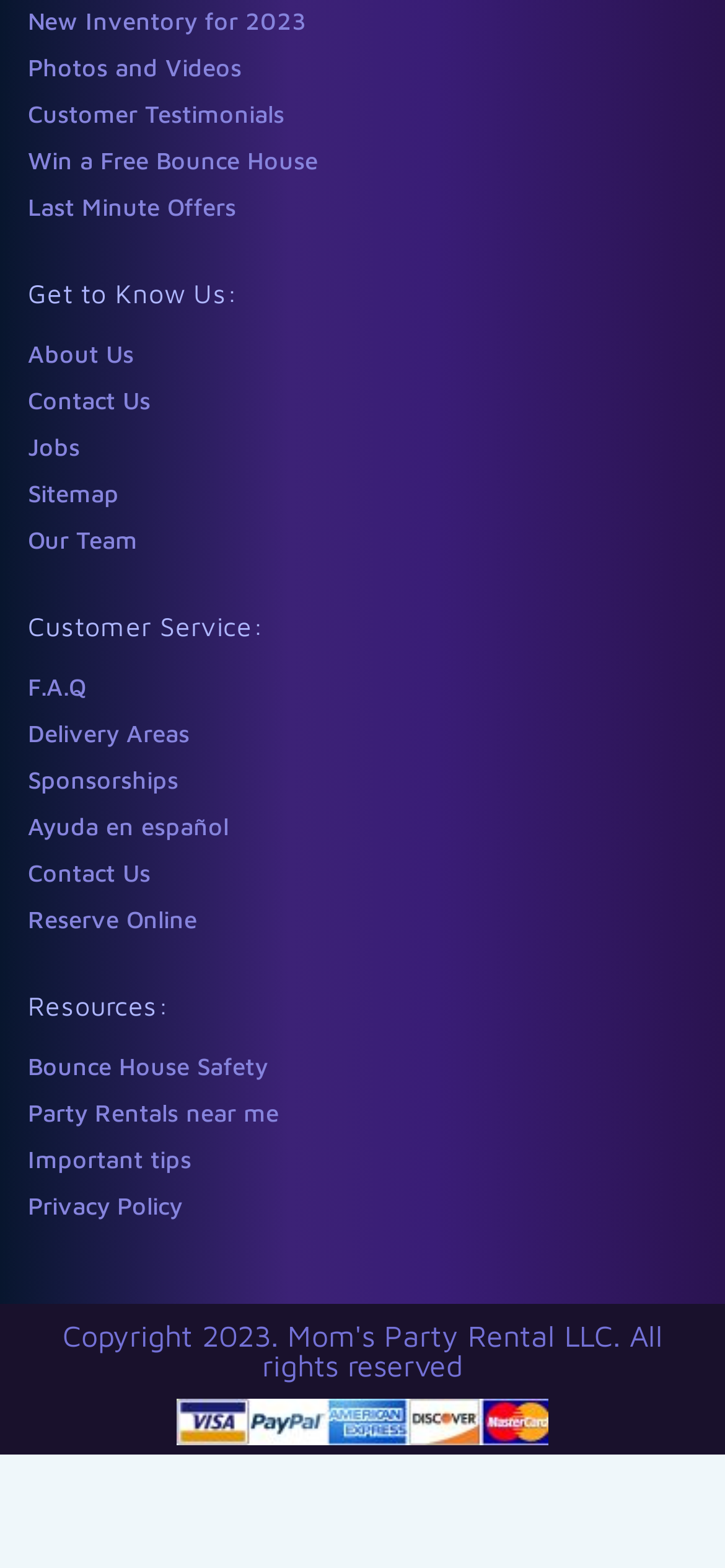How many main sections are on the webpage?
Answer the question with a detailed and thorough explanation.

The webpage appears to be divided into three main sections: 'Get to Know Us:', 'Customer Service:', and 'Resources:', each with its own set of links and content. These sections are separated by headings and appear to be distinct categories of information.